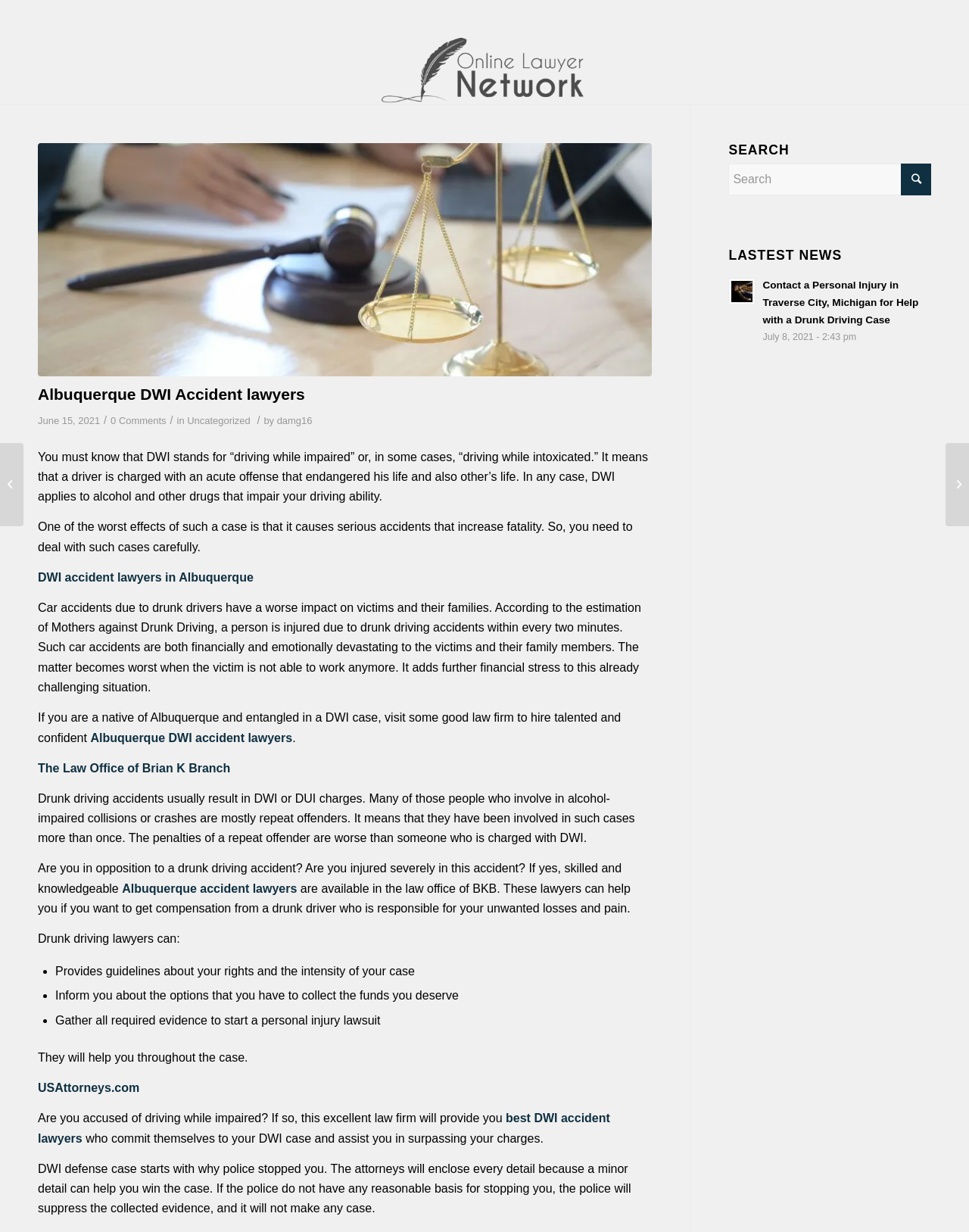Can you give a detailed response to the following question using the information from the image? What is the location of the law firm mentioned on the webpage?

The law firm mentioned on the webpage, The Law Office of Brian K Branch, is located in Albuquerque. This is evident from the webpage content, which specifically mentions Albuquerque DWI accident lawyers and provides information about dealing with DWI cases in Albuquerque.